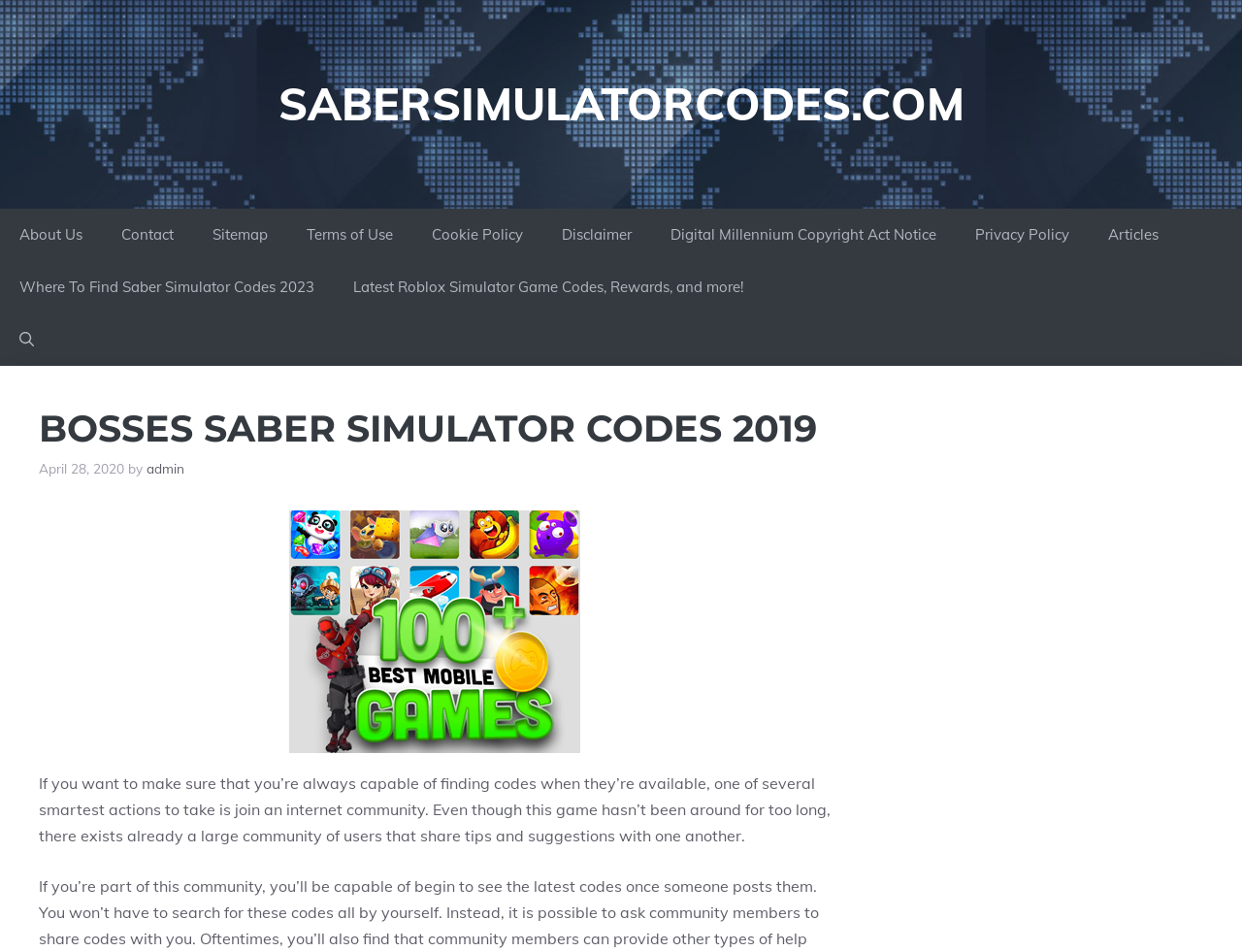Identify the bounding box for the UI element that is described as follows: "Digital Millennium Copyright Act Notice".

[0.524, 0.219, 0.77, 0.274]